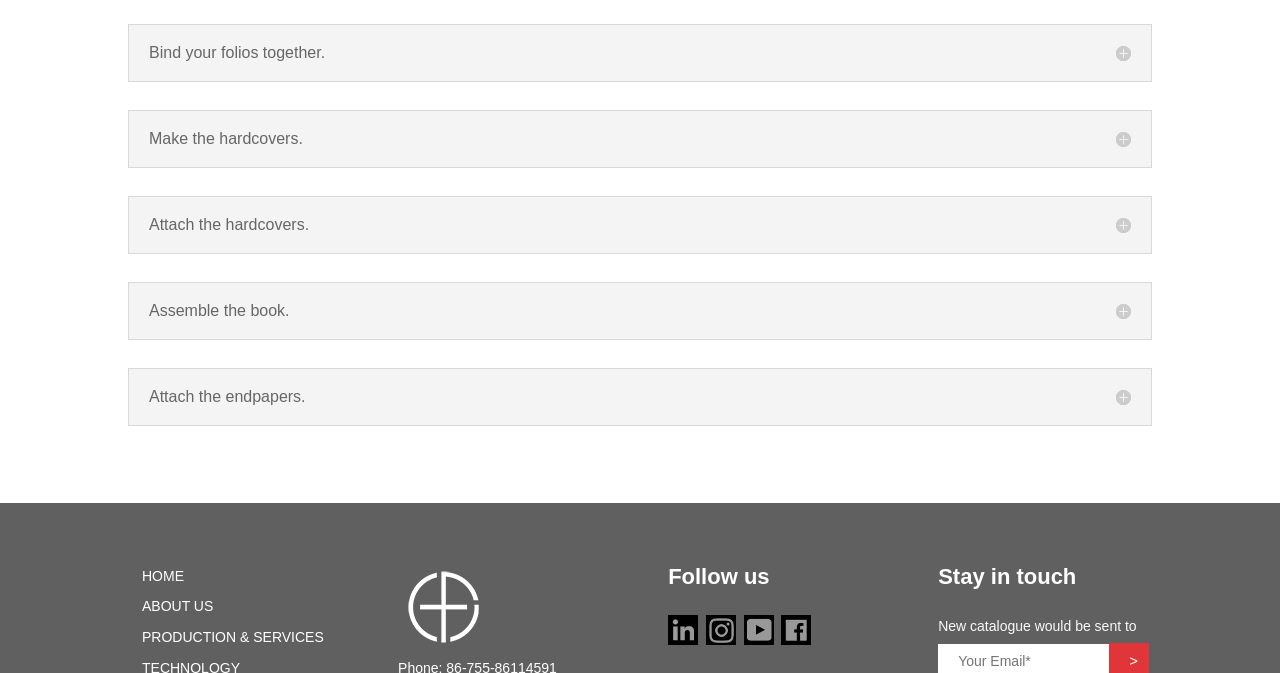Bounding box coordinates are specified in the format (top-left x, top-left y, bottom-right x, bottom-right y). All values are floating point numbers bounded between 0 and 1. Please provide the bounding box coordinate of the region this sentence describes: ABOUT US

[0.111, 0.889, 0.167, 0.913]